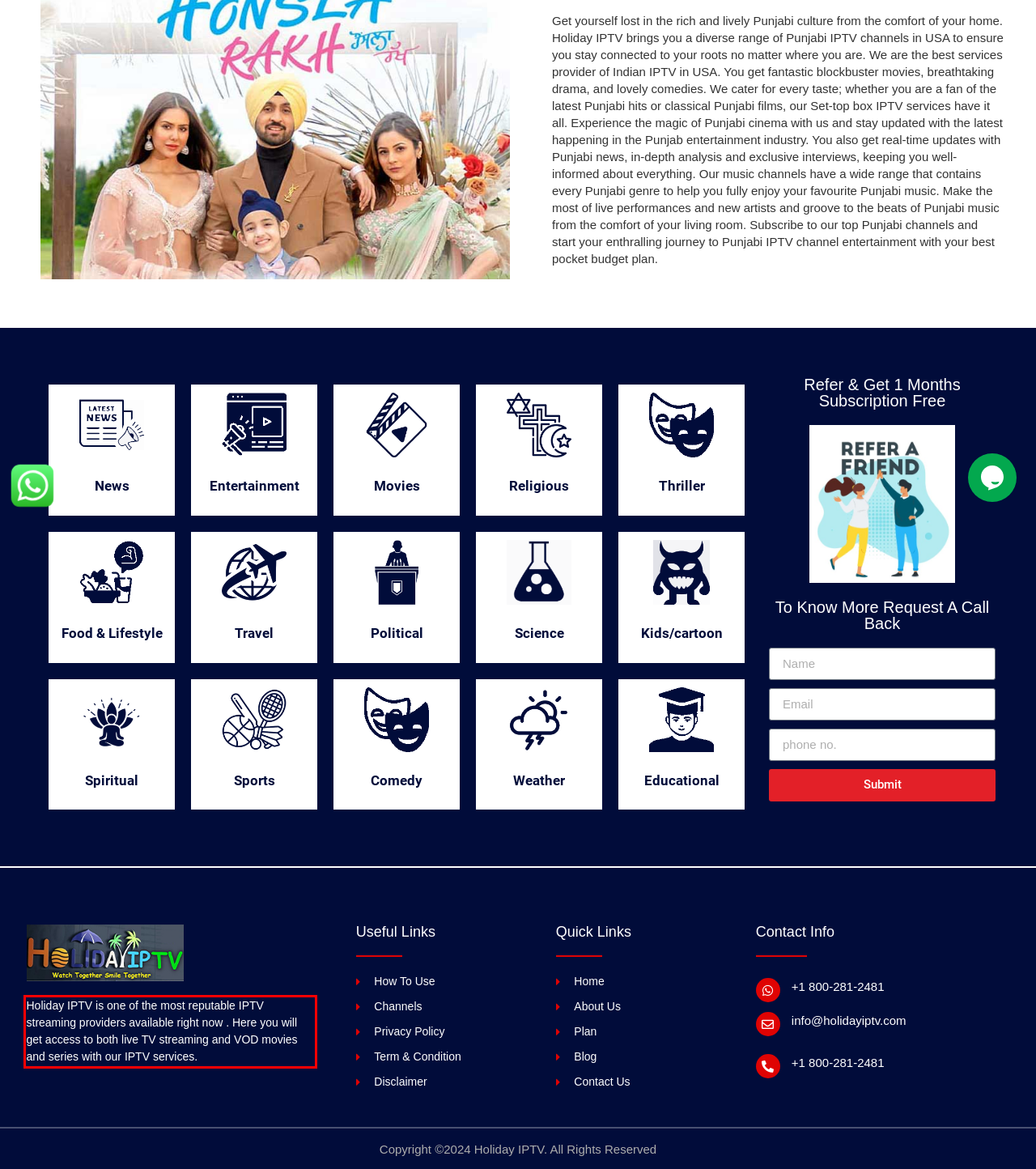Please examine the screenshot of the webpage and read the text present within the red rectangle bounding box.

Holiday IPTV is one of the most reputable IPTV streaming providers available right now . Here you will get access to both live TV streaming and VOD movies and series with our IPTV services.